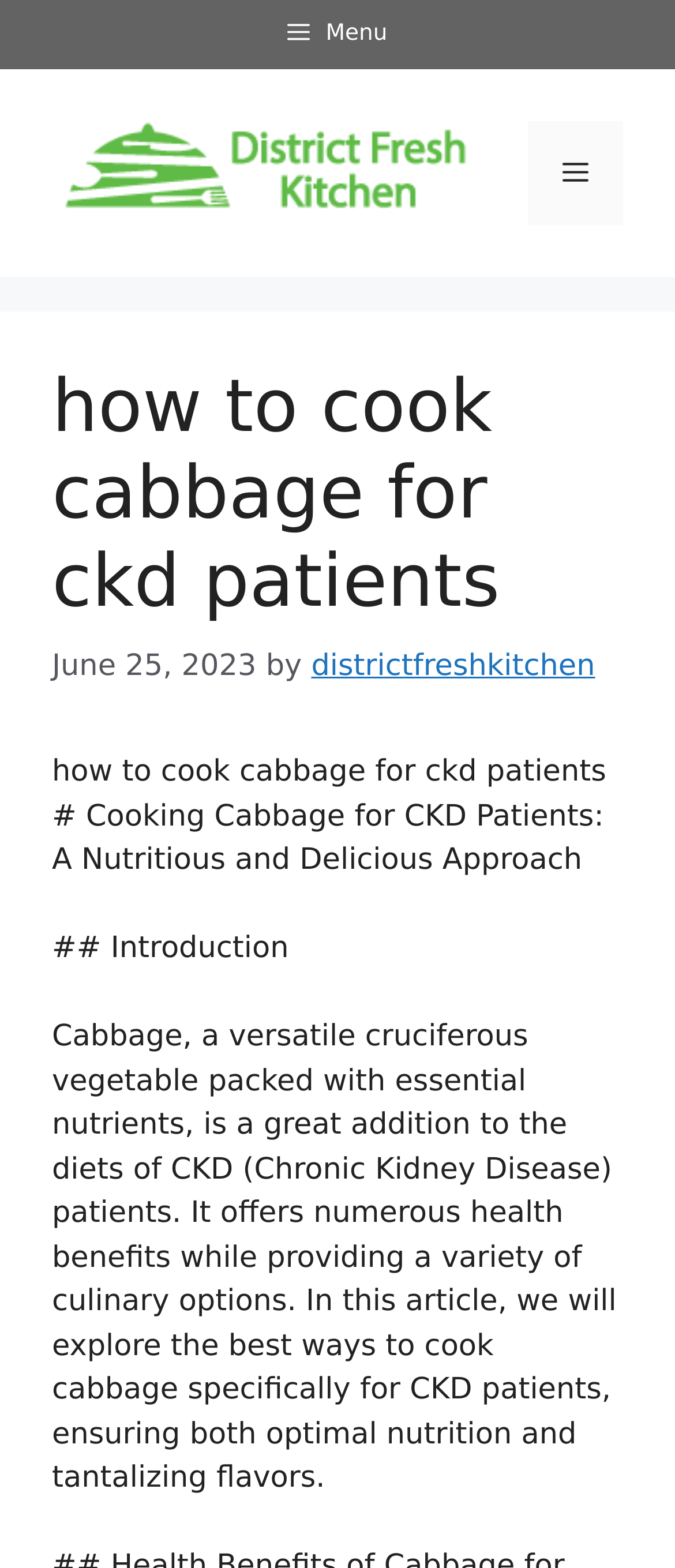Generate the text content of the main headline of the webpage.

how to cook cabbage for ckd patients